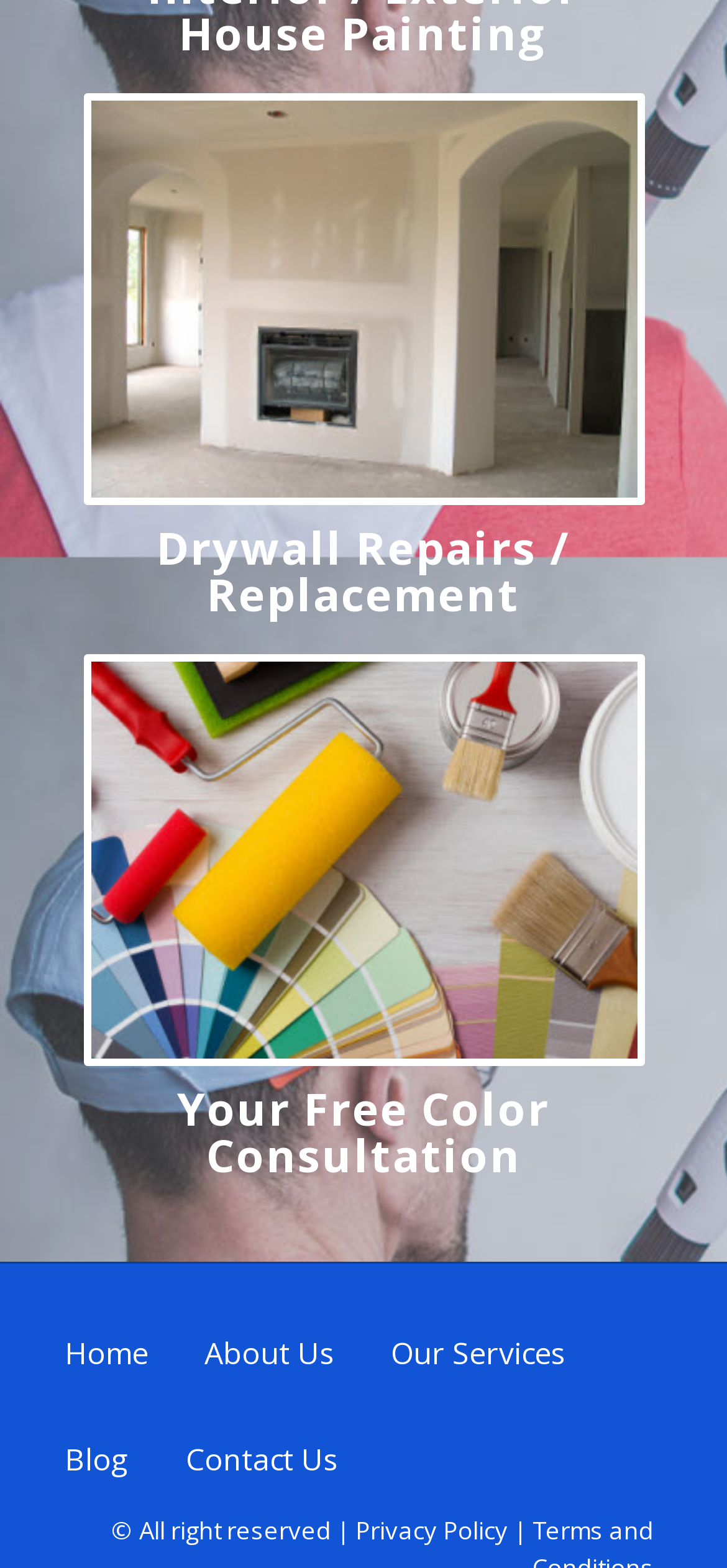Find the bounding box coordinates for the element that must be clicked to complete the instruction: "Contact Us". The coordinates should be four float numbers between 0 and 1, indicated as [left, top, right, bottom].

[0.255, 0.918, 0.465, 0.944]